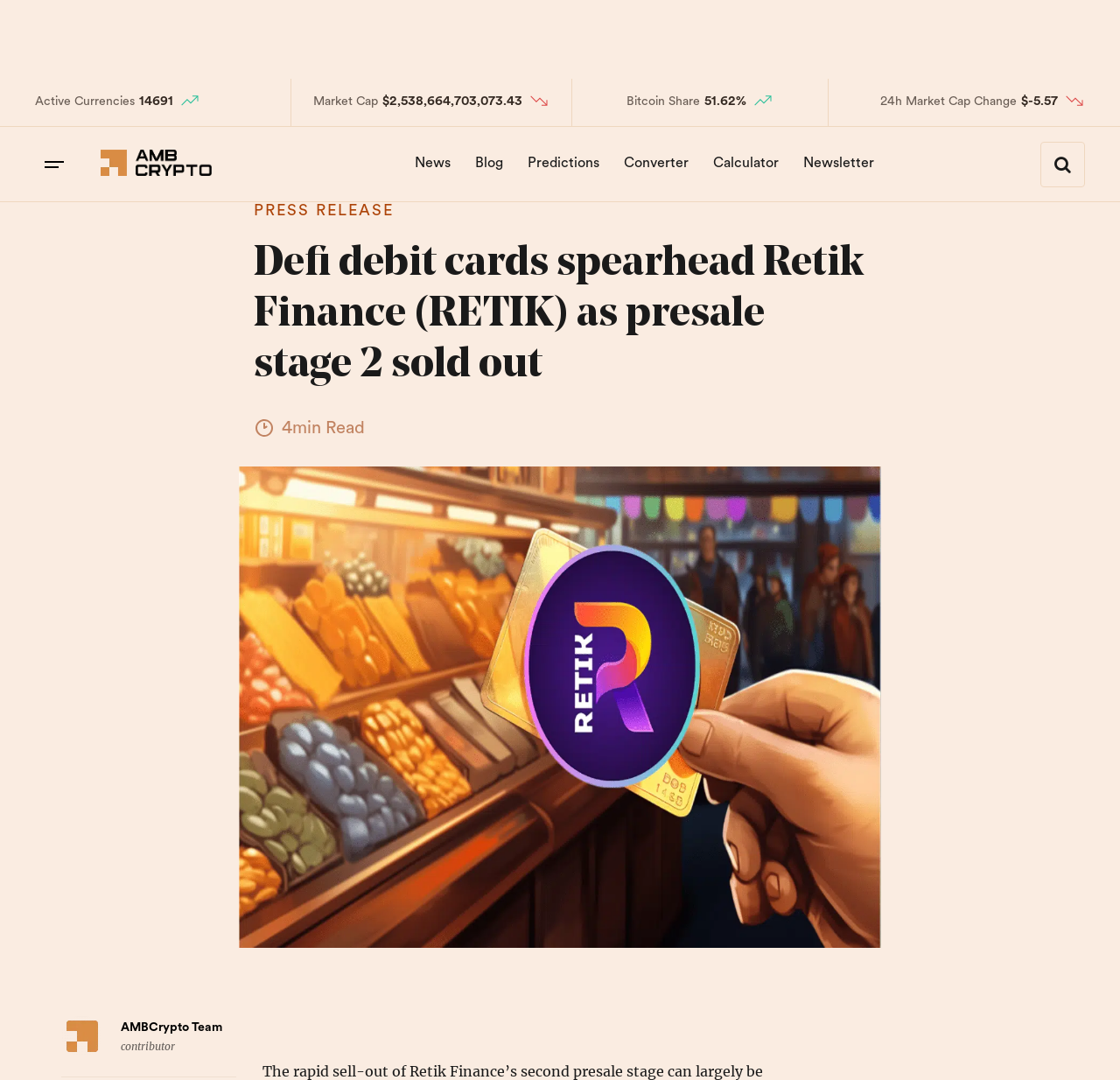Identify the bounding box coordinates of the element to click to follow this instruction: 'Click on the AMBCrypto link'. Ensure the coordinates are four float values between 0 and 1, provided as [left, top, right, bottom].

[0.09, 0.15, 0.189, 0.166]